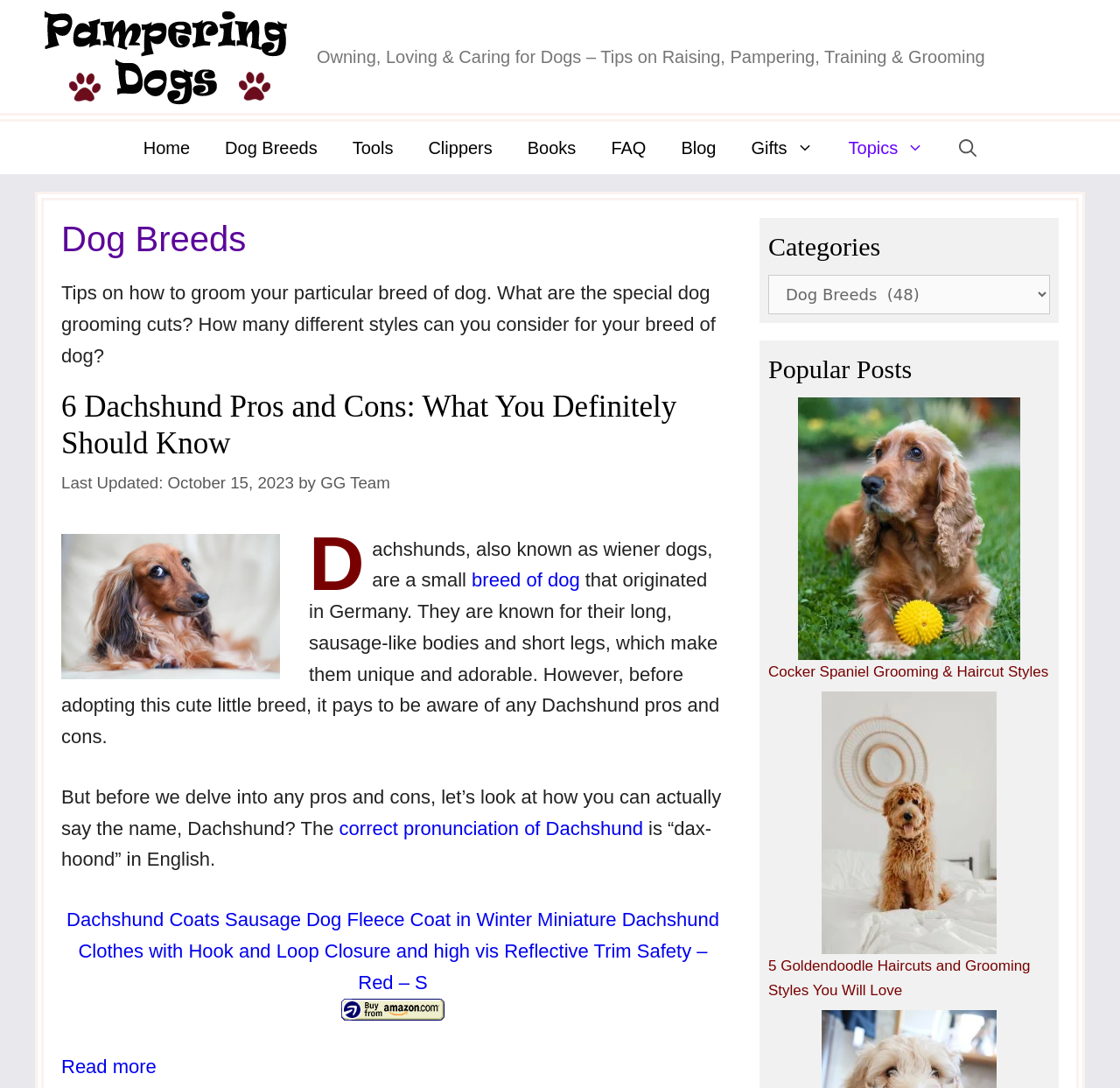How many different styles of dog grooming cuts are mentioned?
Look at the image and answer the question with a single word or phrase.

Not specified